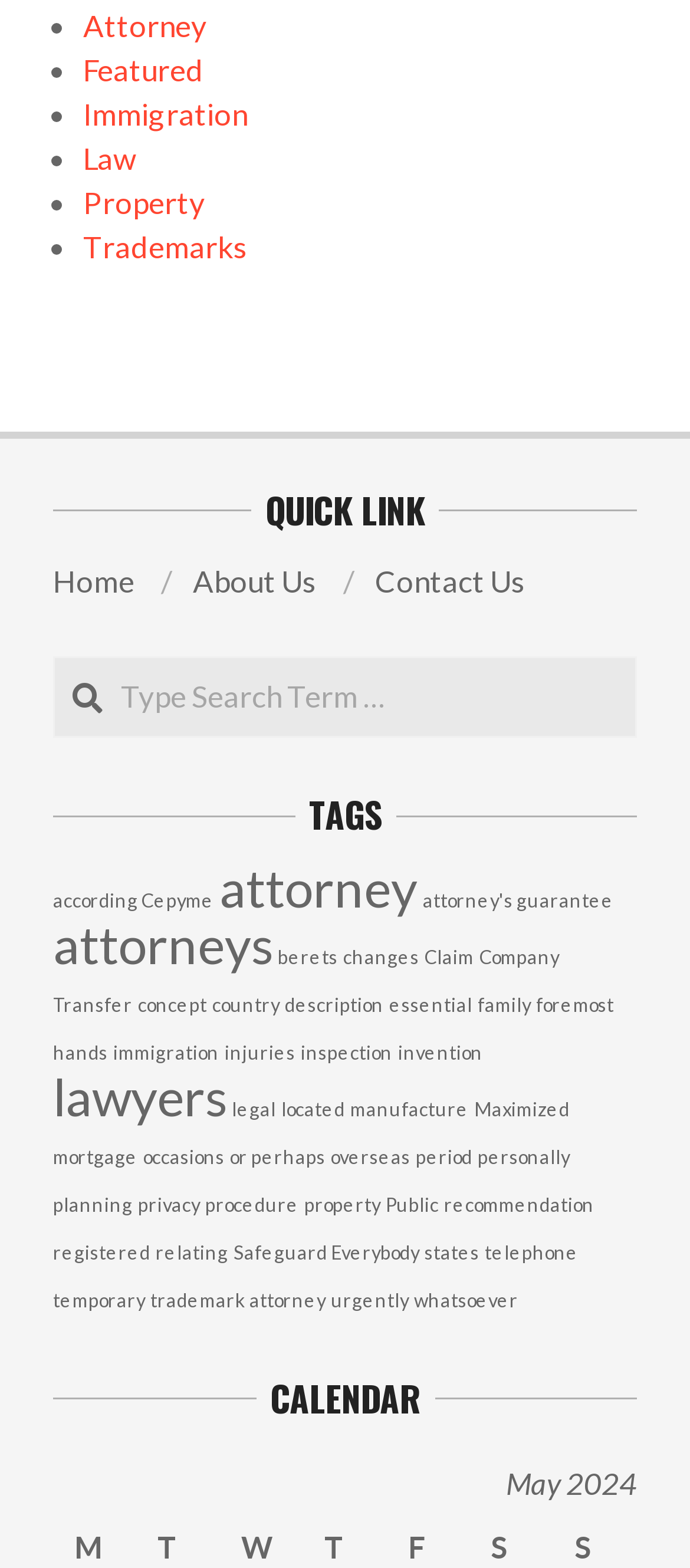Answer the following query concisely with a single word or phrase:
What are the categories listed under QUICK LINK?

Home, About Us, Contact Us